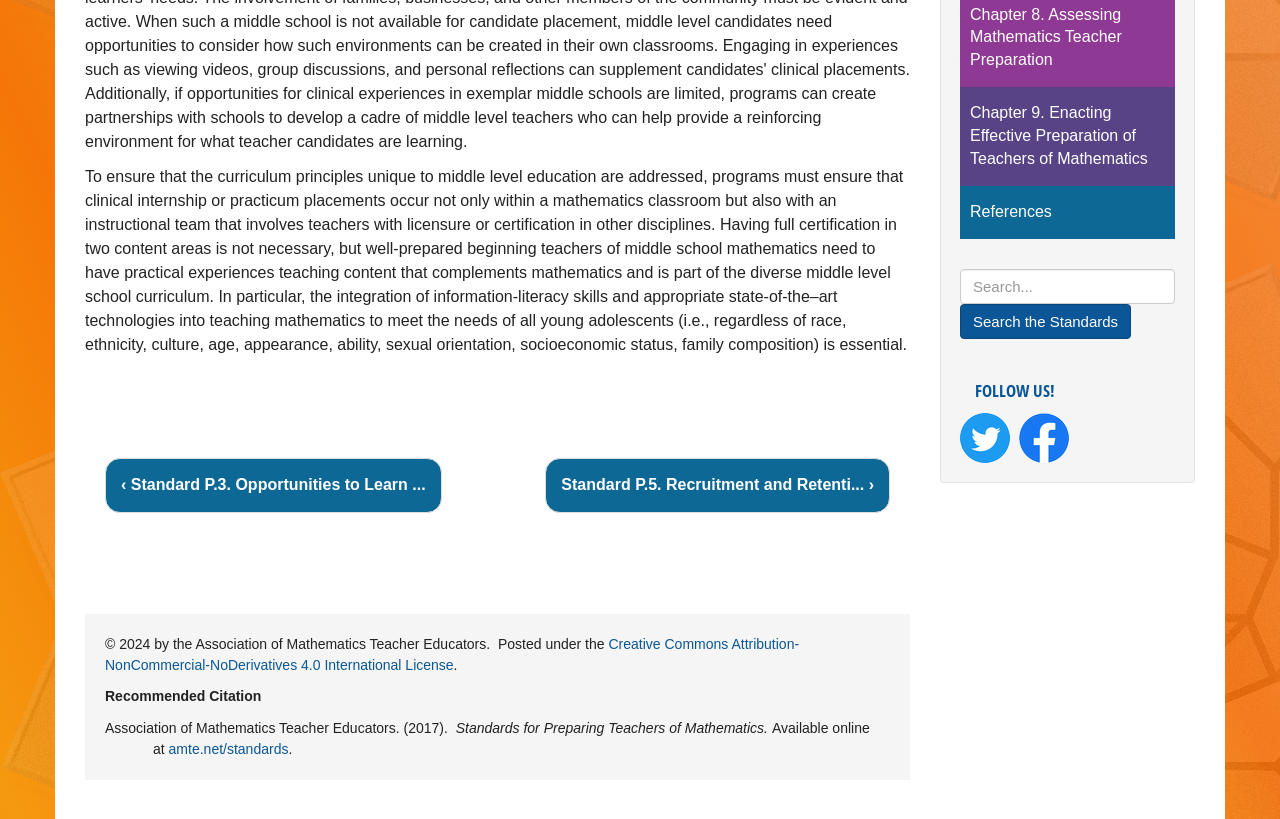What is the purpose of clinical internship or practicum placements?
Can you provide an in-depth and detailed response to the question?

According to the text, clinical internship or practicum placements are necessary to ensure that the curriculum principles unique to middle level education are addressed. This is because well-prepared beginning teachers of middle school mathematics need to have practical experiences teaching content that complements mathematics and is part of the diverse middle level school curriculum.